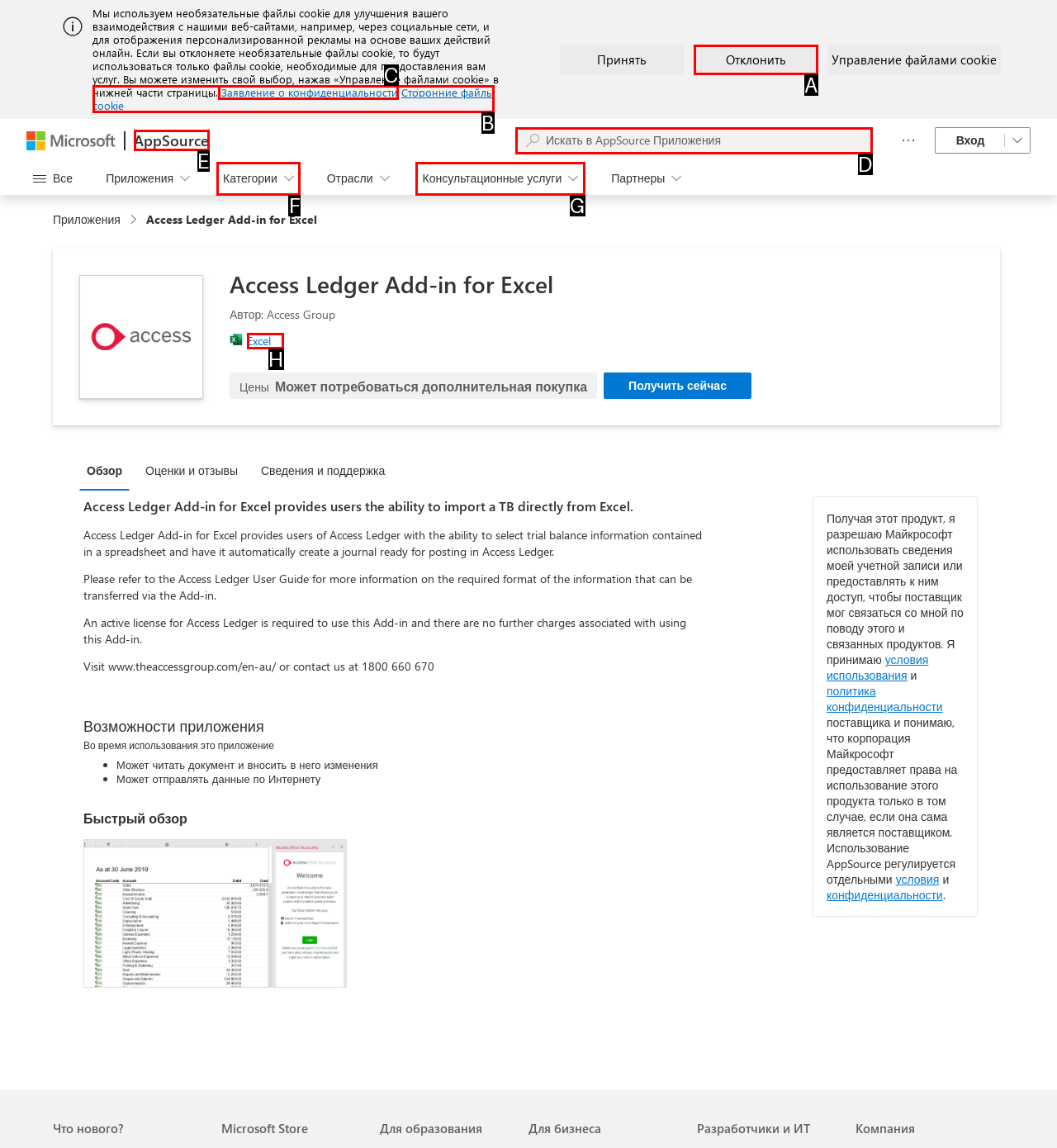What letter corresponds to the UI element to complete this task: Search in AppSource
Answer directly with the letter.

D